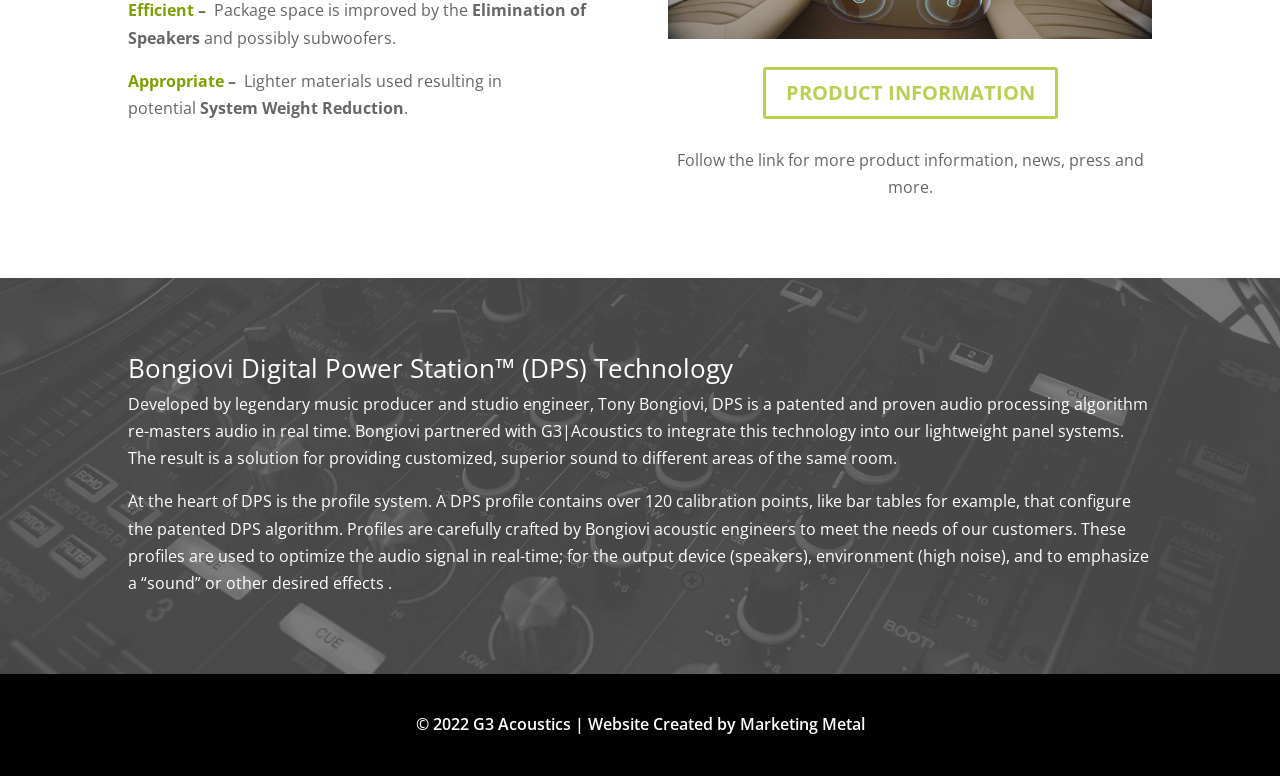Predict the bounding box for the UI component with the following description: "G3 Acoustics".

[0.369, 0.918, 0.446, 0.947]